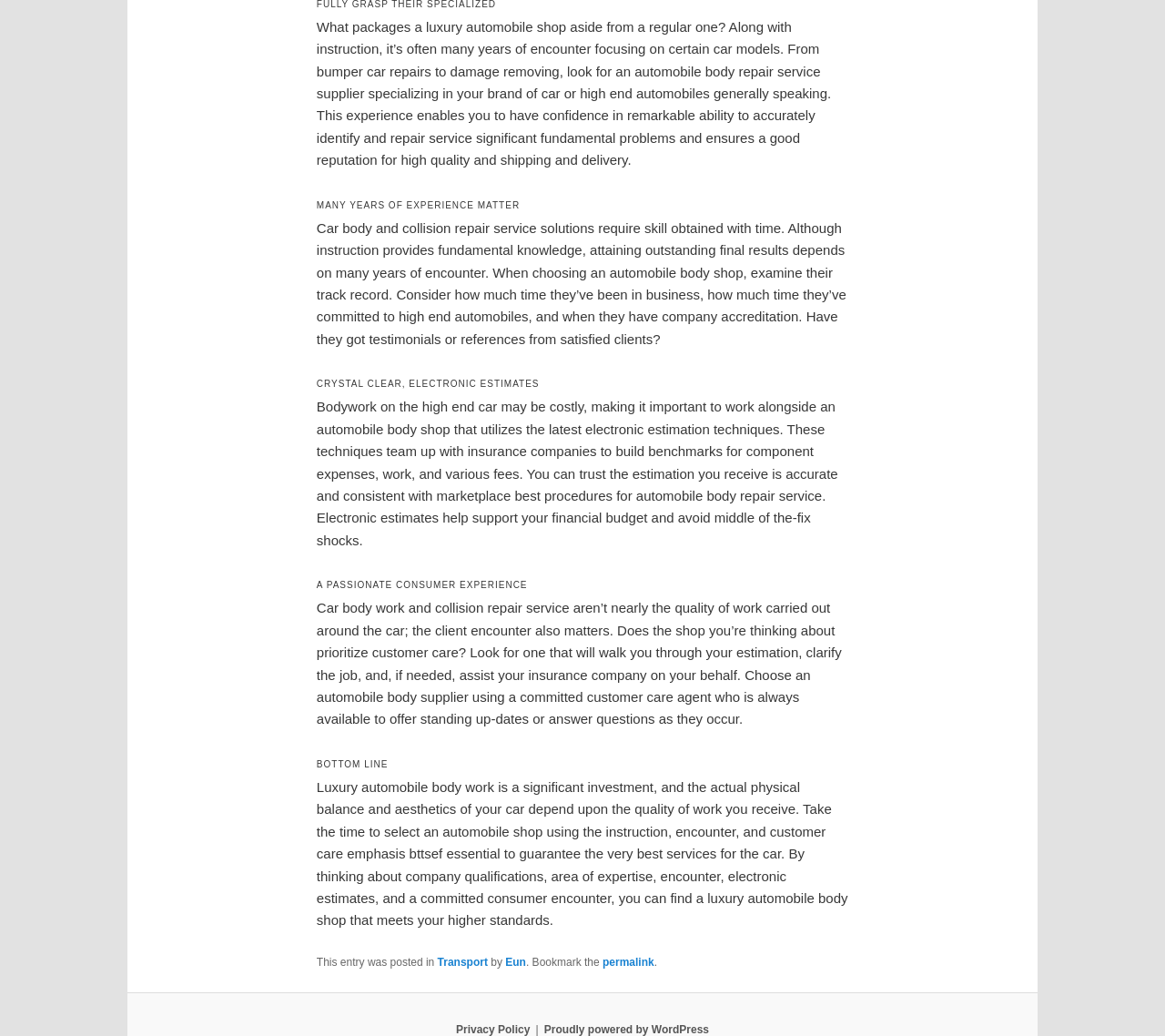What should a customer look for in a luxury automobile body shop?
Respond with a short answer, either a single word or a phrase, based on the image.

Instruction, experience, and customer care emphasis